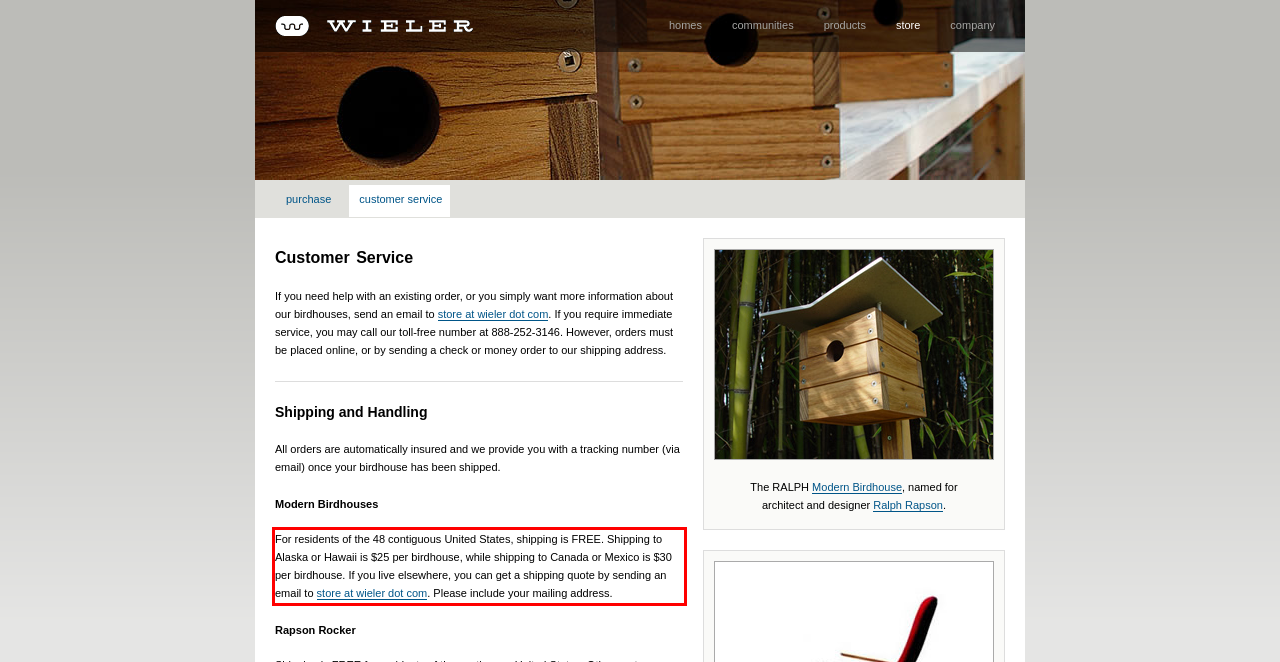Locate the red bounding box in the provided webpage screenshot and use OCR to determine the text content inside it.

For residents of the 48 contiguous United States, shipping is FREE. Shipping to Alaska or Hawaii is $25 per birdhouse, while shipping to Canada or Mexico is $30 per birdhouse. If you live elsewhere, you can get a shipping quote by sending an email to store at wieler dot com. Please include your mailing address.